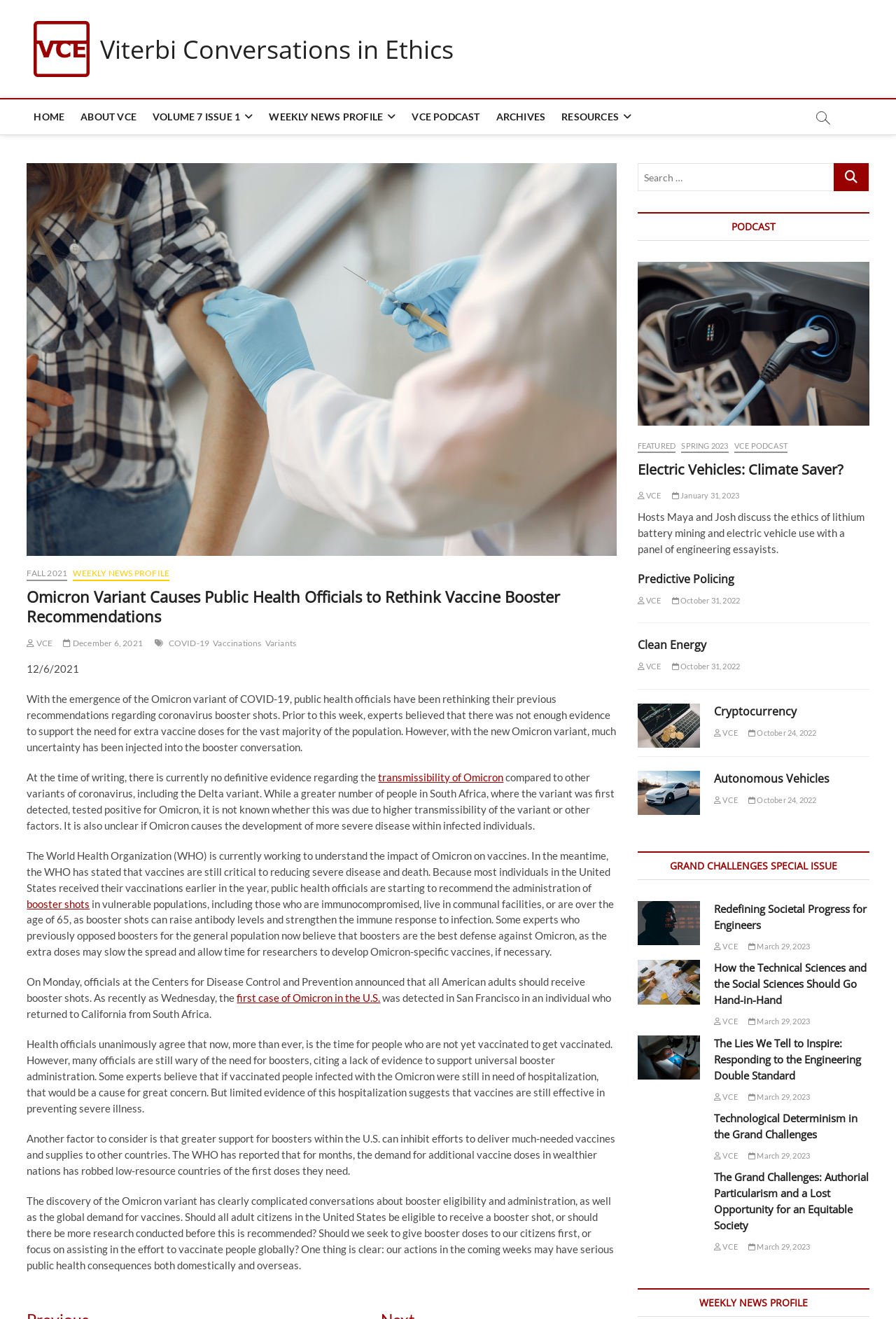What is the name of the website?
Respond to the question with a single word or phrase according to the image.

Viterbi Conversations in Ethics